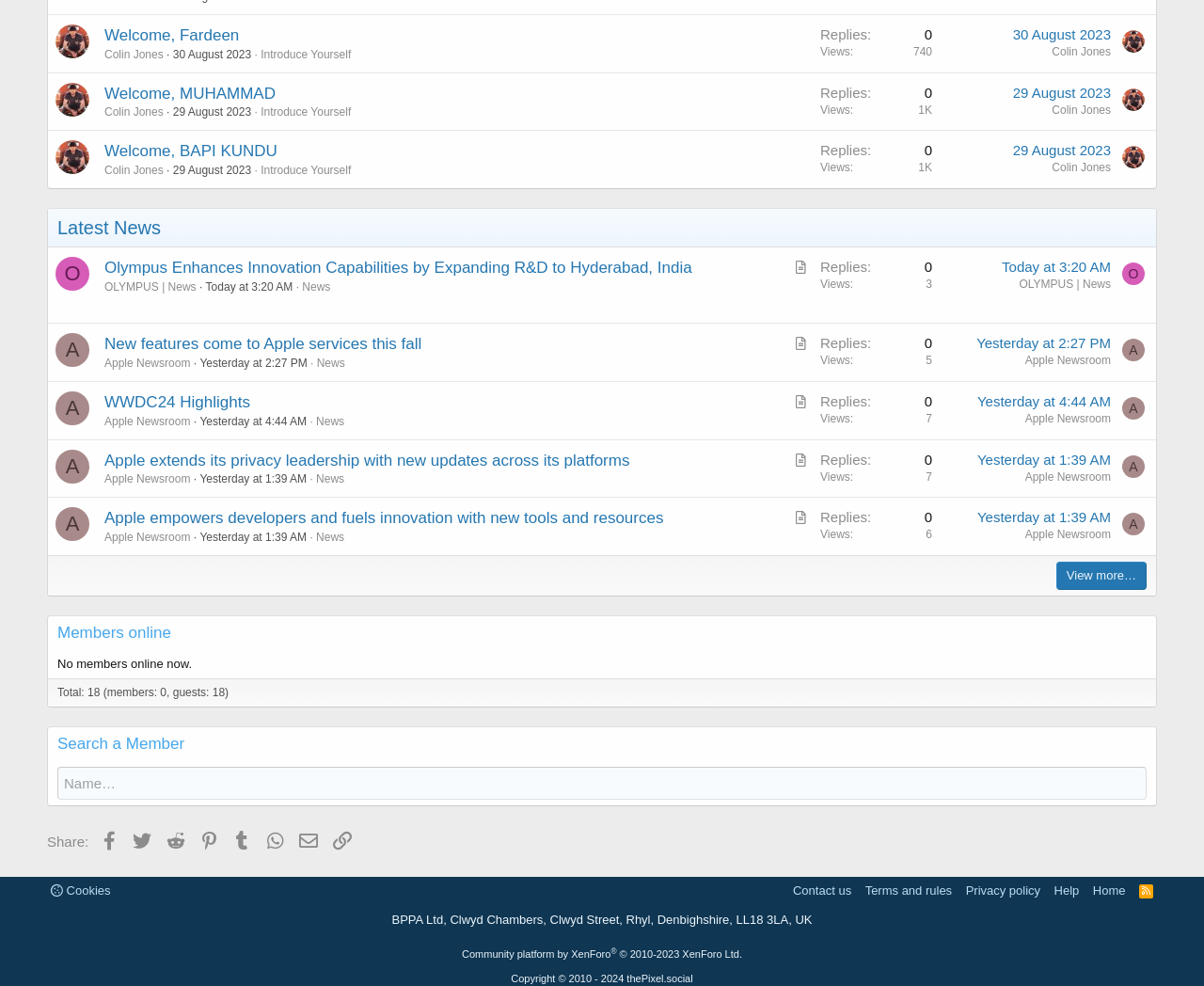What is the name of the person who posted the first message?
Give a one-word or short phrase answer based on the image.

Colin Jones